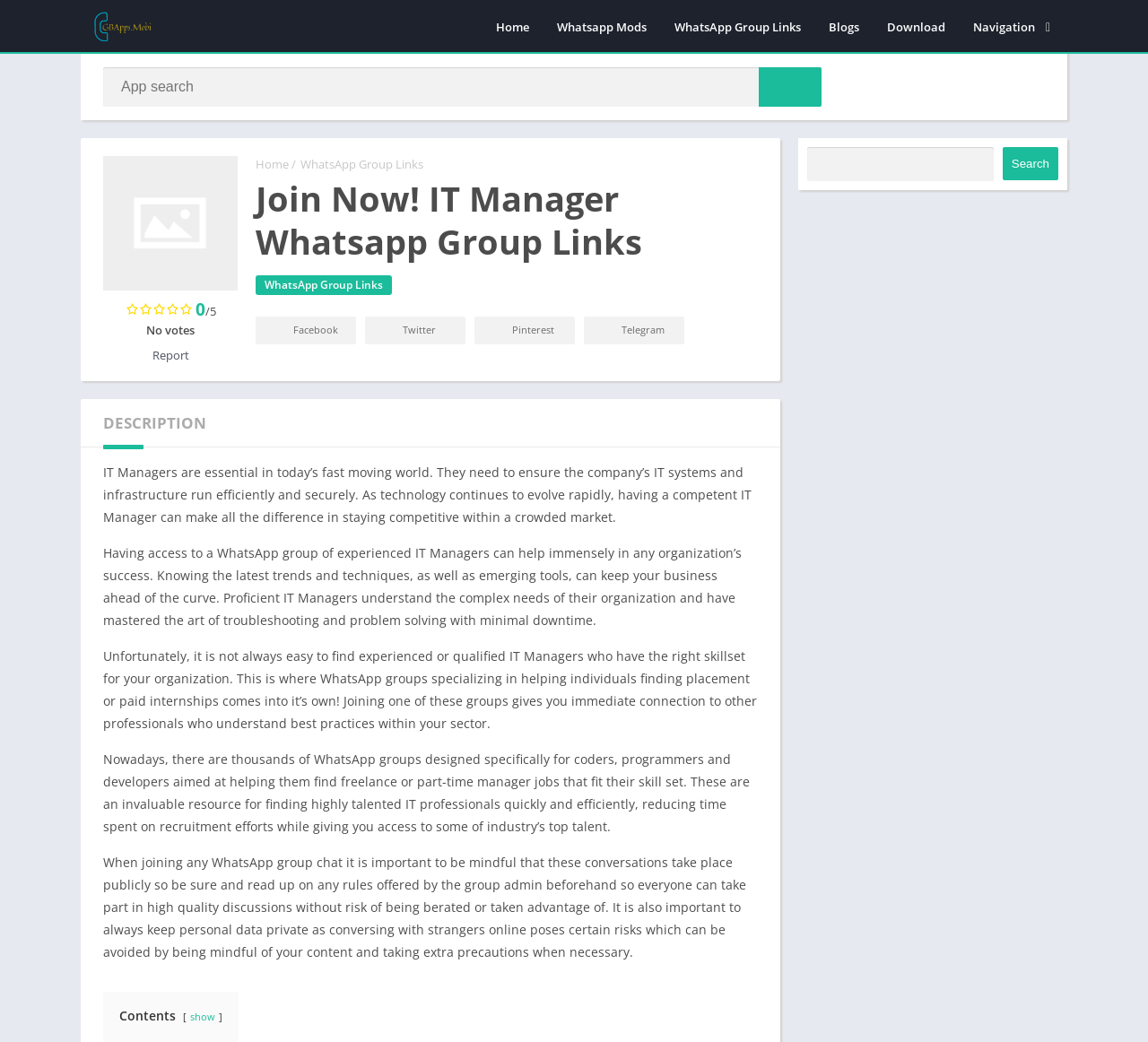Find the bounding box coordinates for the area that should be clicked to accomplish the instruction: "Search for an app".

[0.09, 0.065, 0.716, 0.102]